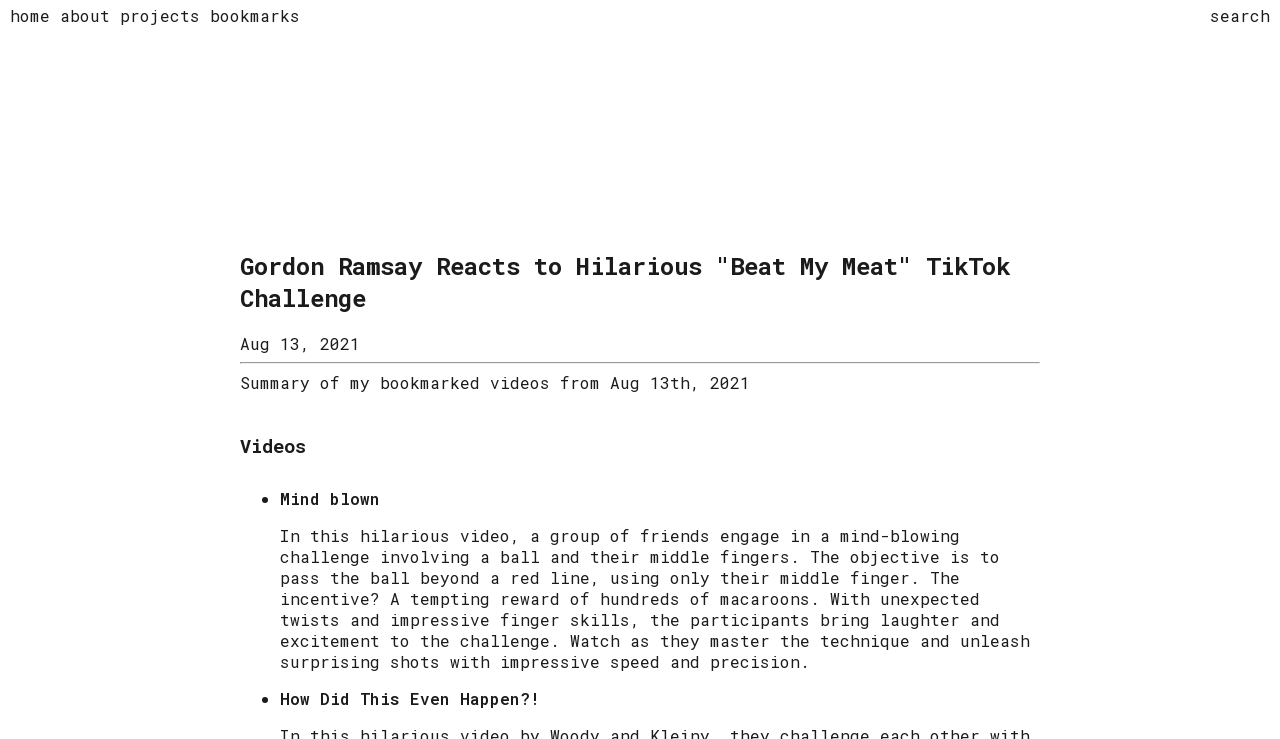Generate a thorough description of the webpage.

The webpage is about Gordon Ramsay's reaction to a humorous "Beat My Meat" TikTok challenge. At the top left corner, there are five links: "home", "about", "projects", "bookmarks", and "search" at the top right corner. Below these links, there is a heading that repeats the title "Gordon Ramsay Reacts to Hilarious 'Beat My Meat' TikTok Challenge". Next to the heading, there is a time stamp indicating the date "Aug 13, 2021". 

Below the time stamp, there is a horizontal separator, followed by a brief summary of the bookmarked videos from August 13th, 2021. The summary is positioned at the top left of the main content area. 

Under the summary, there is a heading "Videos" that marks the beginning of the video list. The list contains two video entries, each marked with a bullet point. The first video is titled "Mind blown 🤯🤣" and has a brief description that summarizes the content of the video. The description is positioned below the video title and takes up most of the main content area. 

The second video is titled "How Did This Even Happen?! 🤣🙈" and is positioned below the first video. It also has a brief description, but its content is not specified.